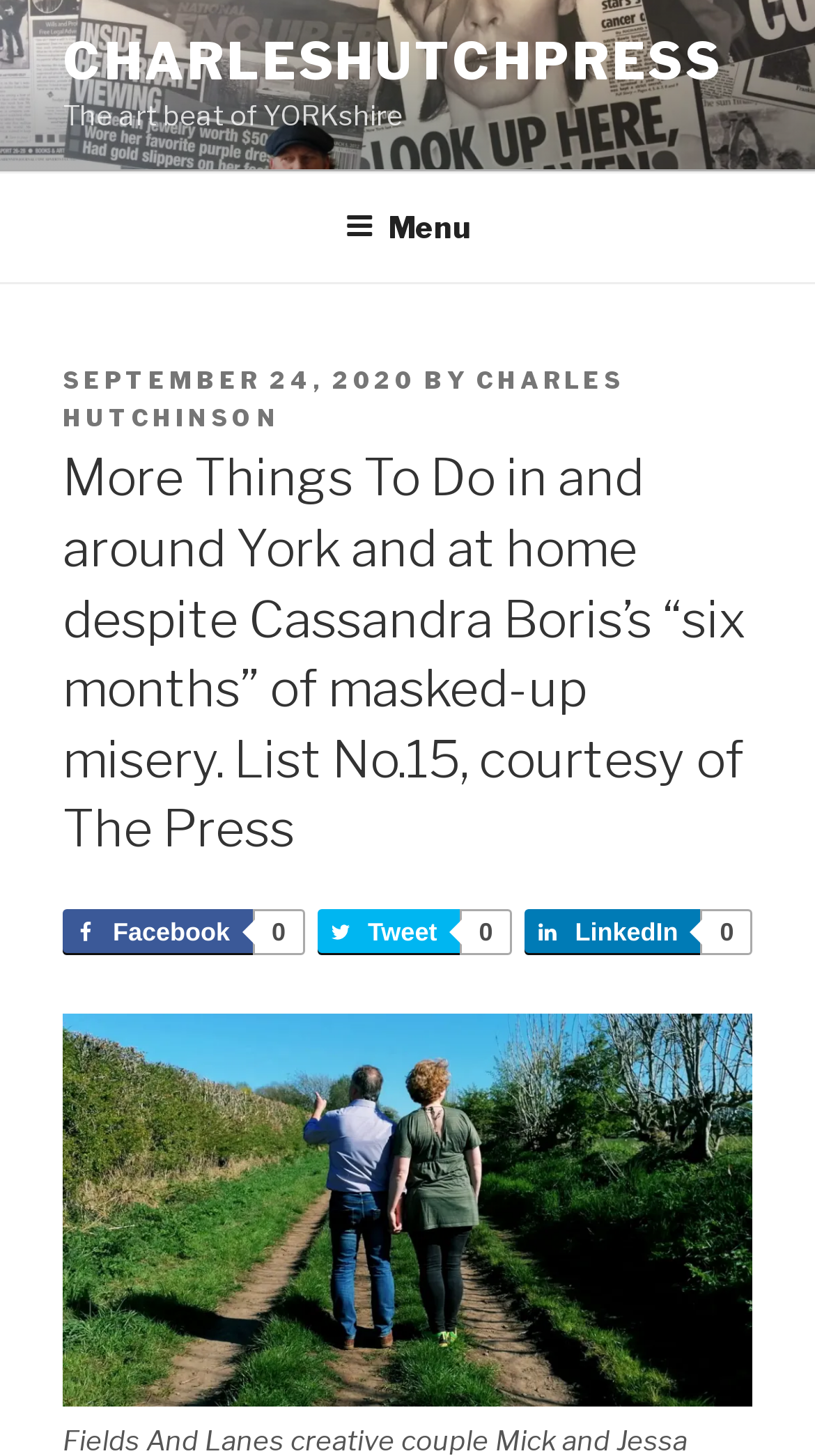Identify the bounding box for the described UI element. Provide the coordinates in (top-left x, top-left y, bottom-right x, bottom-right y) format with values ranging from 0 to 1: Facebook0

[0.077, 0.624, 0.369, 0.656]